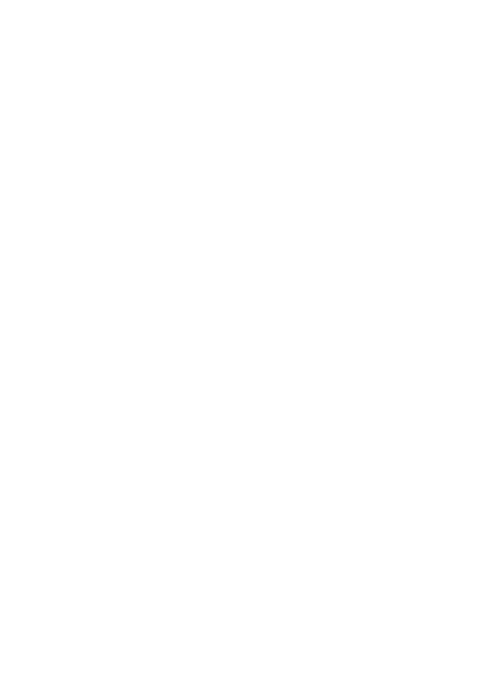Provide a short, one-word or phrase answer to the question below:
What is the purpose of the magnets?

Decorative items